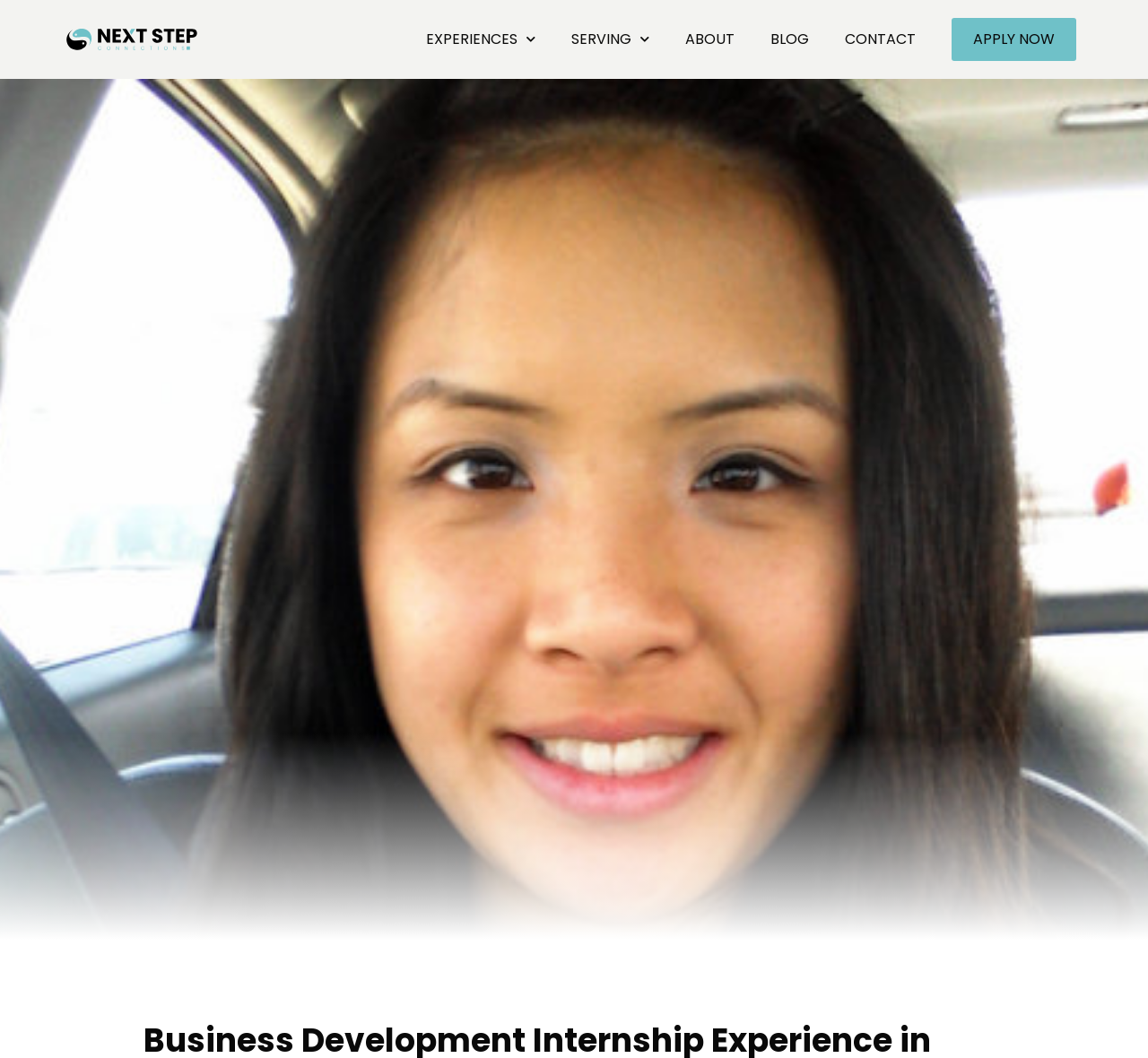Give a short answer using one word or phrase for the question:
Is there a link to a blog?

Yes